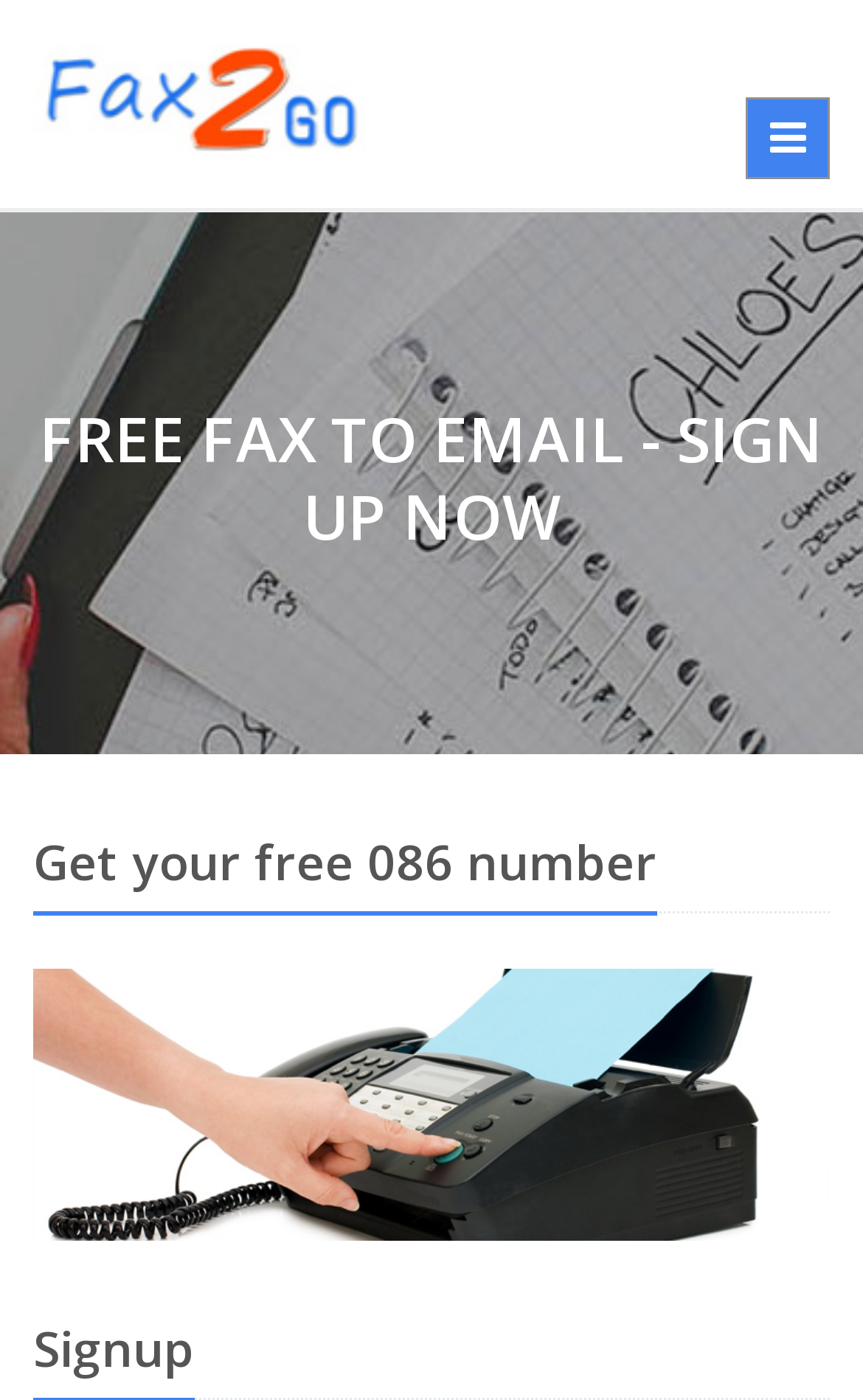Answer this question using a single word or a brief phrase:
What type of number can I get for free?

086 number